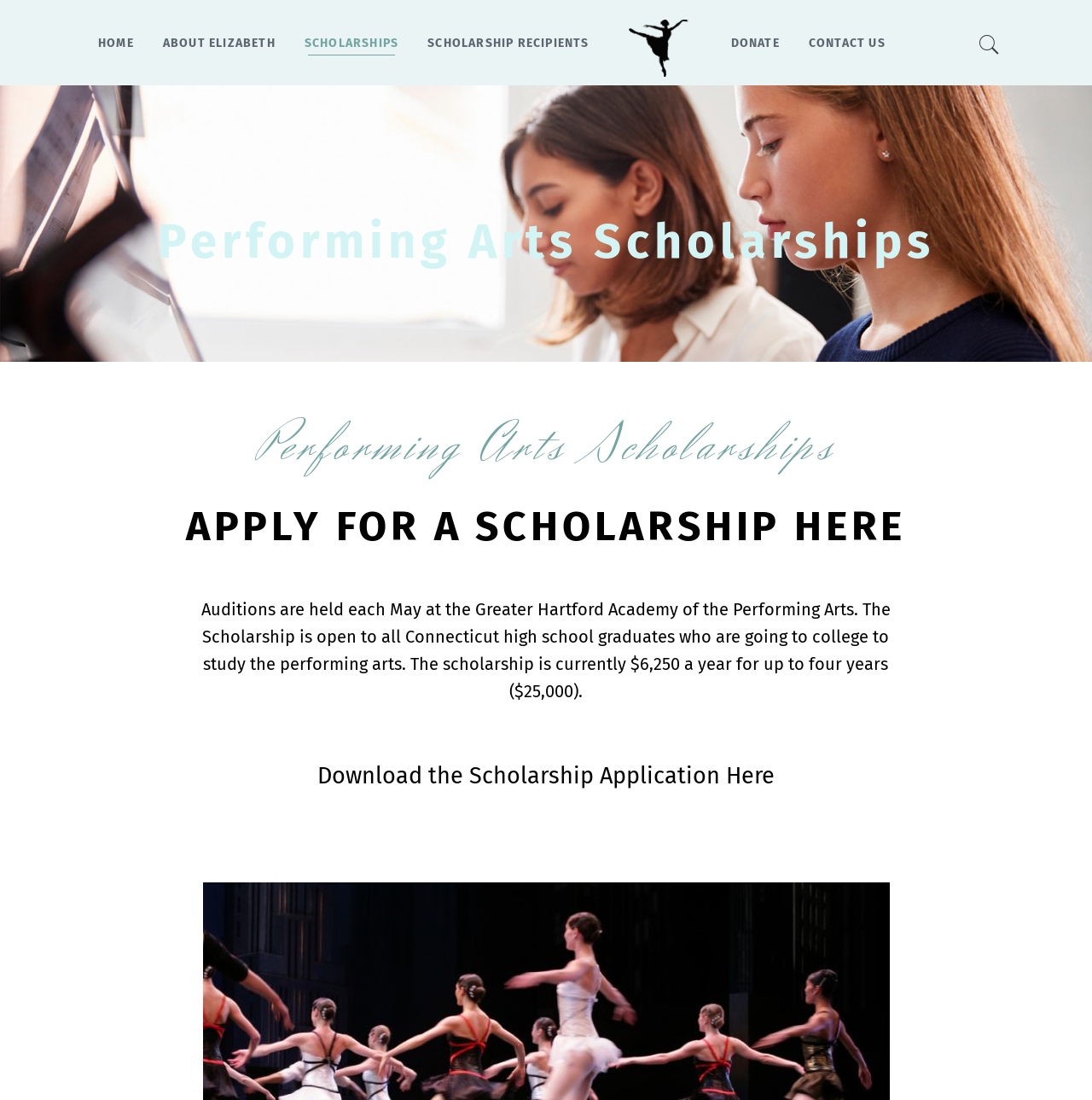Please determine the bounding box coordinates of the element to click on in order to accomplish the following task: "learn about Elizabeth". Ensure the coordinates are four float numbers ranging from 0 to 1, i.e., [left, top, right, bottom].

[0.137, 0.0, 0.264, 0.078]